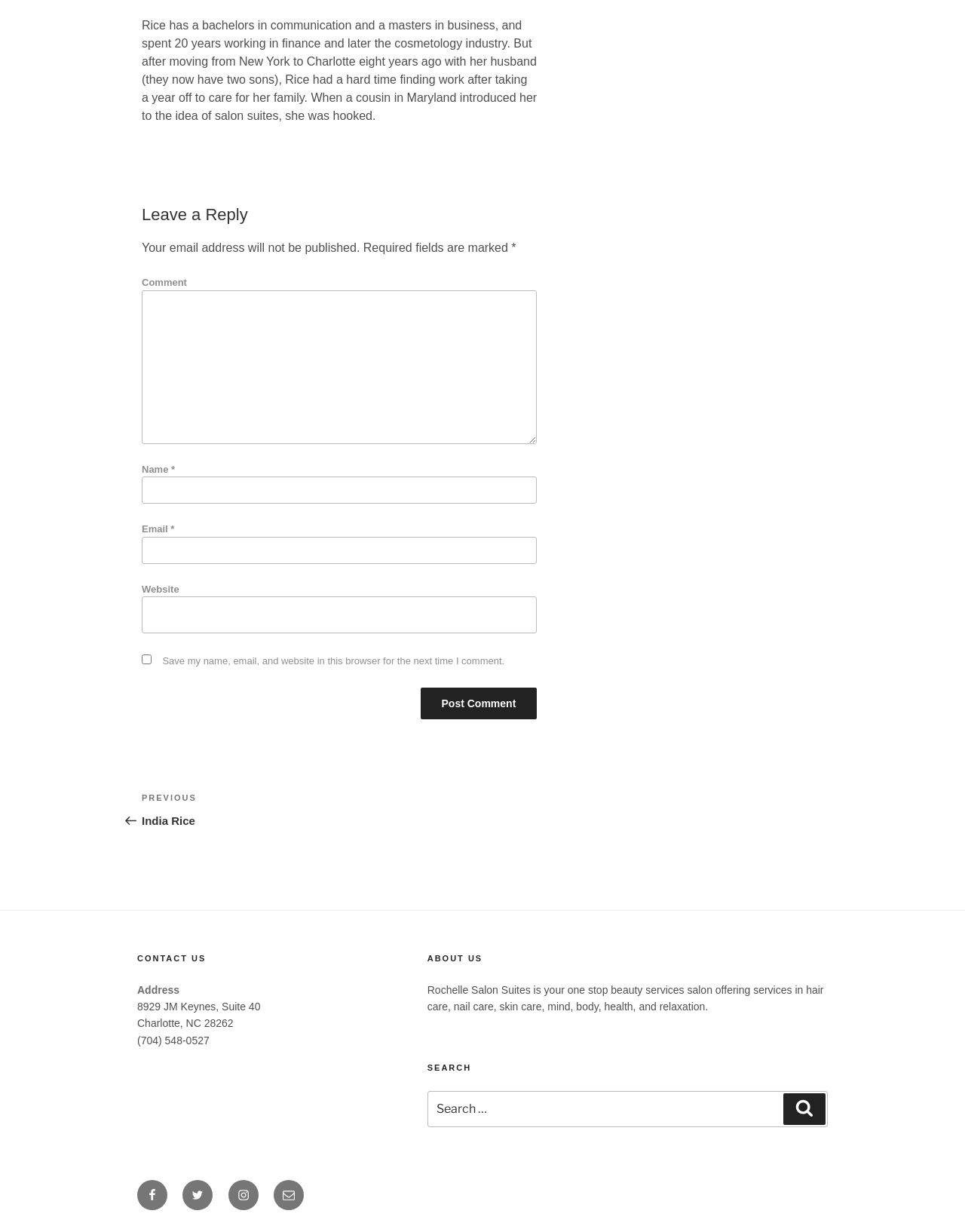Locate the bounding box coordinates of the region to be clicked to comply with the following instruction: "Search for something". The coordinates must be four float numbers between 0 and 1, in the form [left, top, right, bottom].

[0.443, 0.885, 0.858, 0.915]